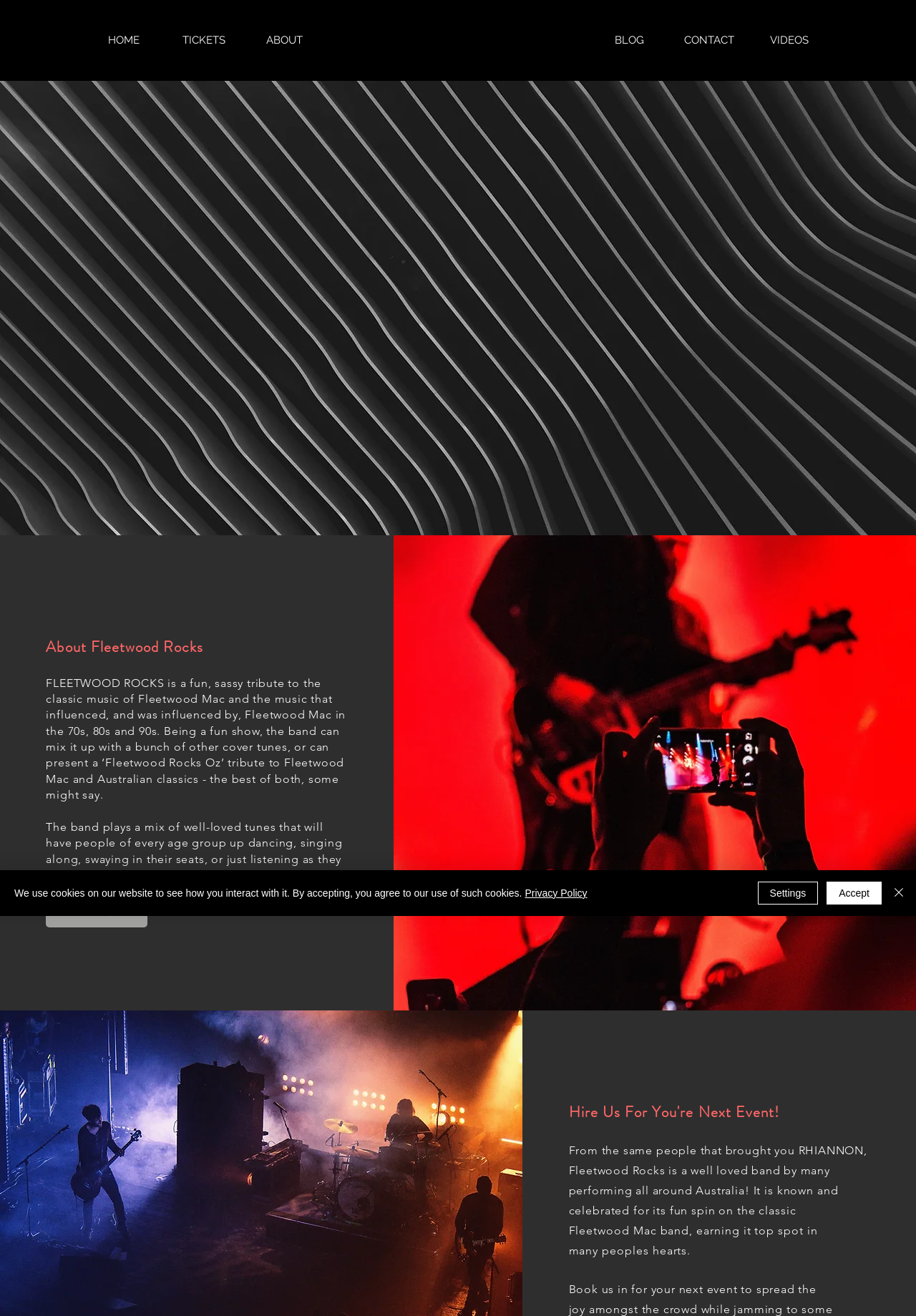Determine the bounding box coordinates of the clickable element to complete this instruction: "Search for something". Provide the coordinates in the format of four float numbers between 0 and 1, [left, top, right, bottom].

None